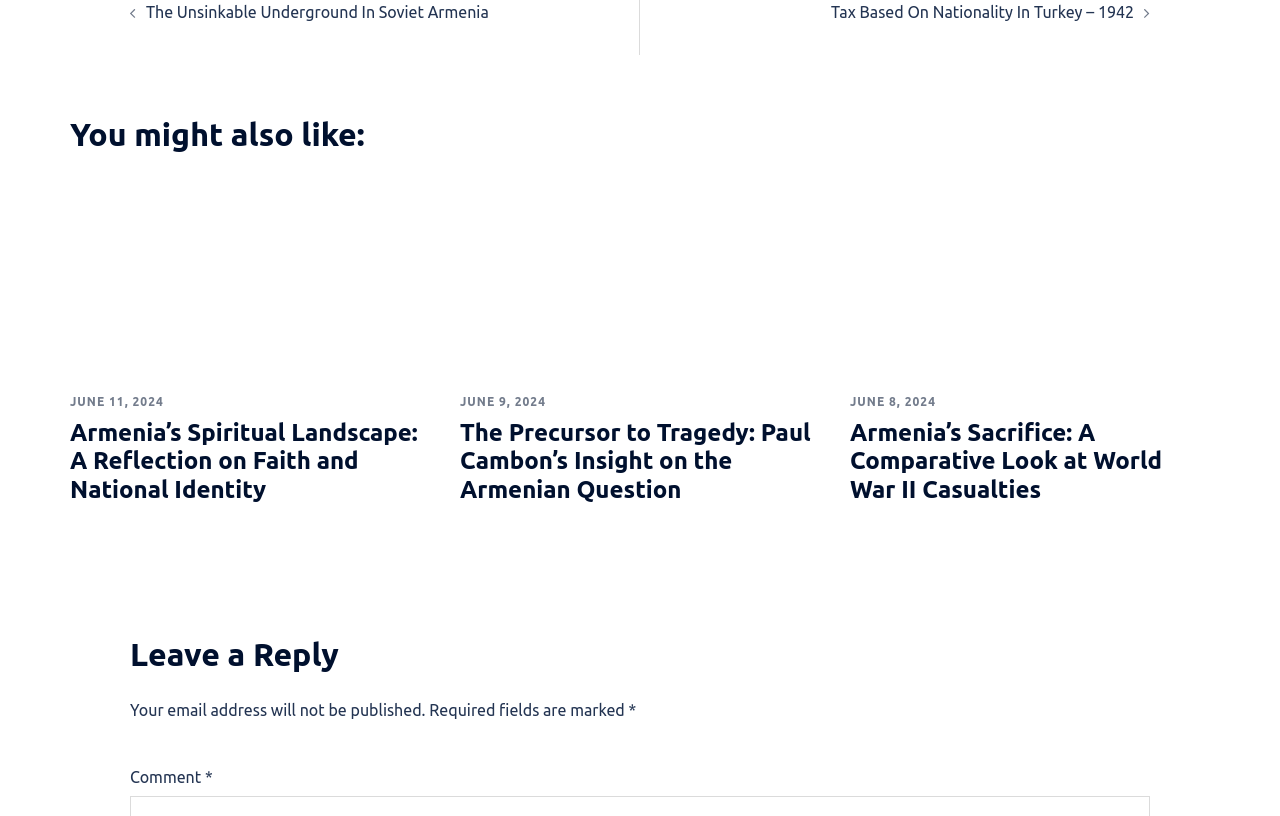Answer the question in one word or a short phrase:
What is the purpose of the section at the bottom of the page?

Leave a reply